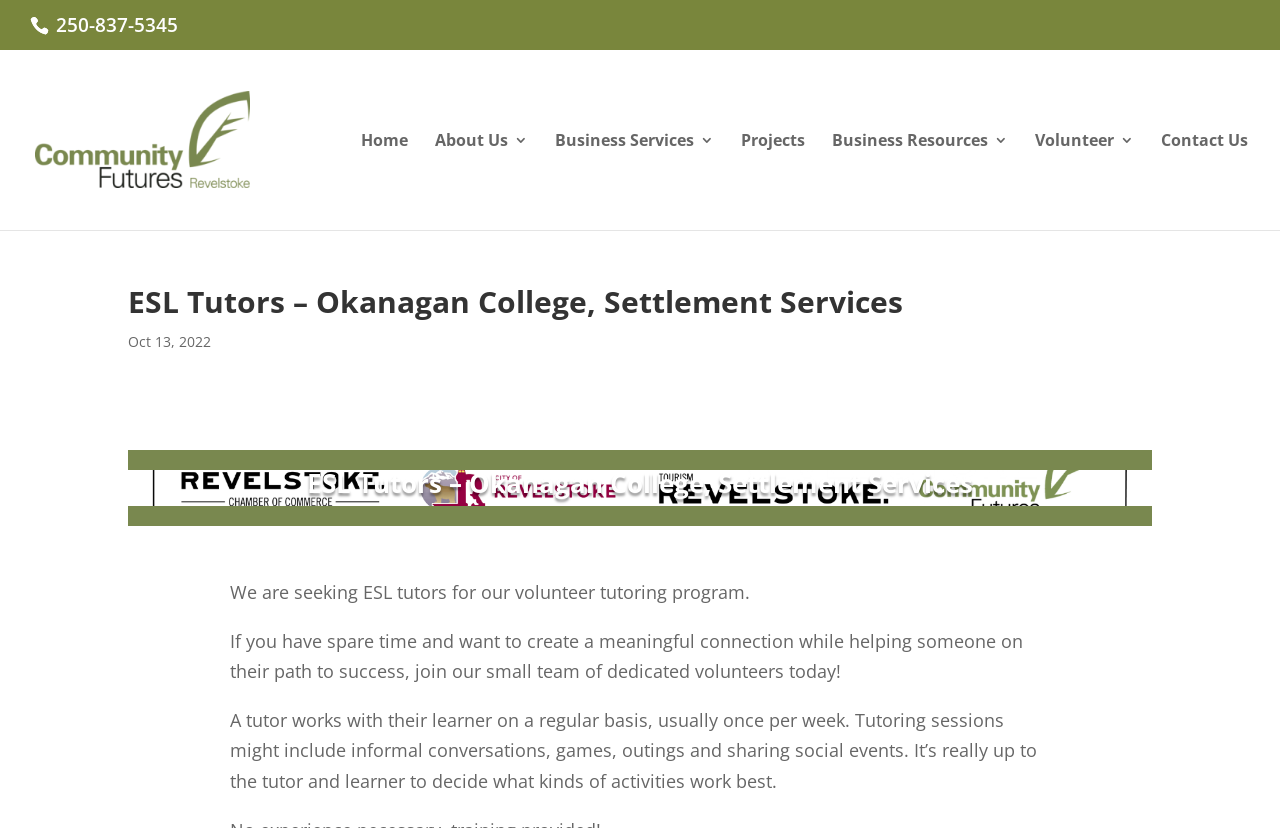Find the bounding box coordinates for the element that must be clicked to complete the instruction: "Contact Us". The coordinates should be four float numbers between 0 and 1, indicated as [left, top, right, bottom].

[0.907, 0.16, 0.975, 0.277]